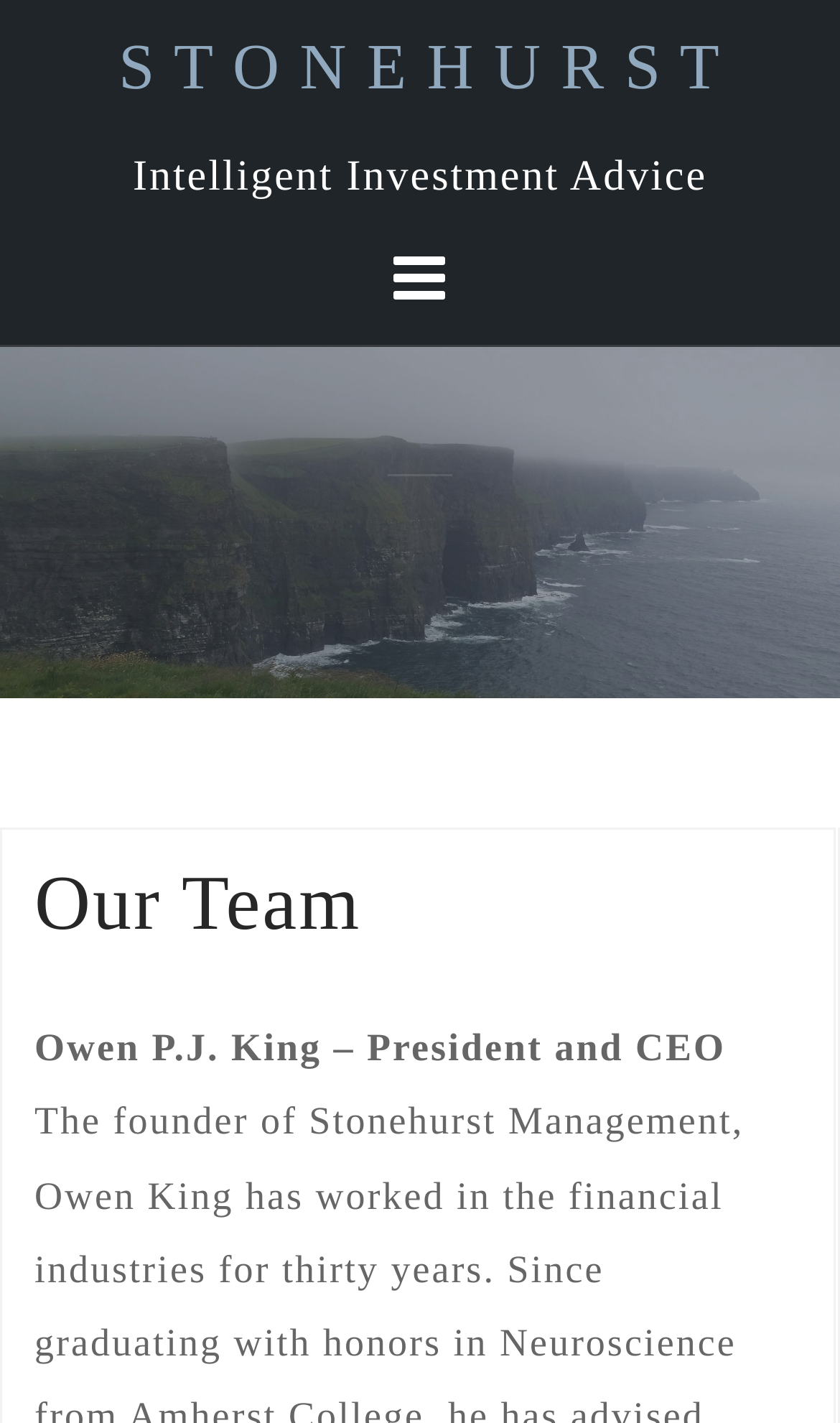What is the role of Owen P.J. King?
Can you provide a detailed and comprehensive answer to the question?

I found the answer by looking at the StaticText element with the text 'Owen P.J. King – President and CEO' which indicates his role in the company.